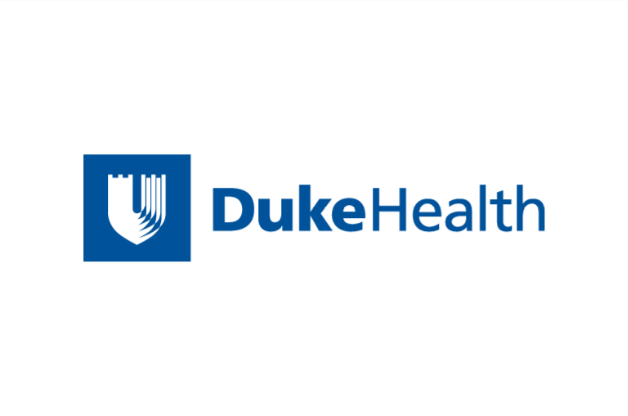Elaborate on the contents of the image in great detail.

The image prominently features the logo of Duke Health, which is represented by a blue shield with a stylized depiction of a hand in white. The logo is accompanied by the text “DukeHealth” in a bold, modern font, reinforcing the brand’s identity. This visual element signifies Duke Health's commitment to providing comprehensive healthcare services and emphasizes its reputation as a leading medical institution. The clean and professional design encapsulates the organization's mission to enhance health and wellbeing through innovative medical care and research.